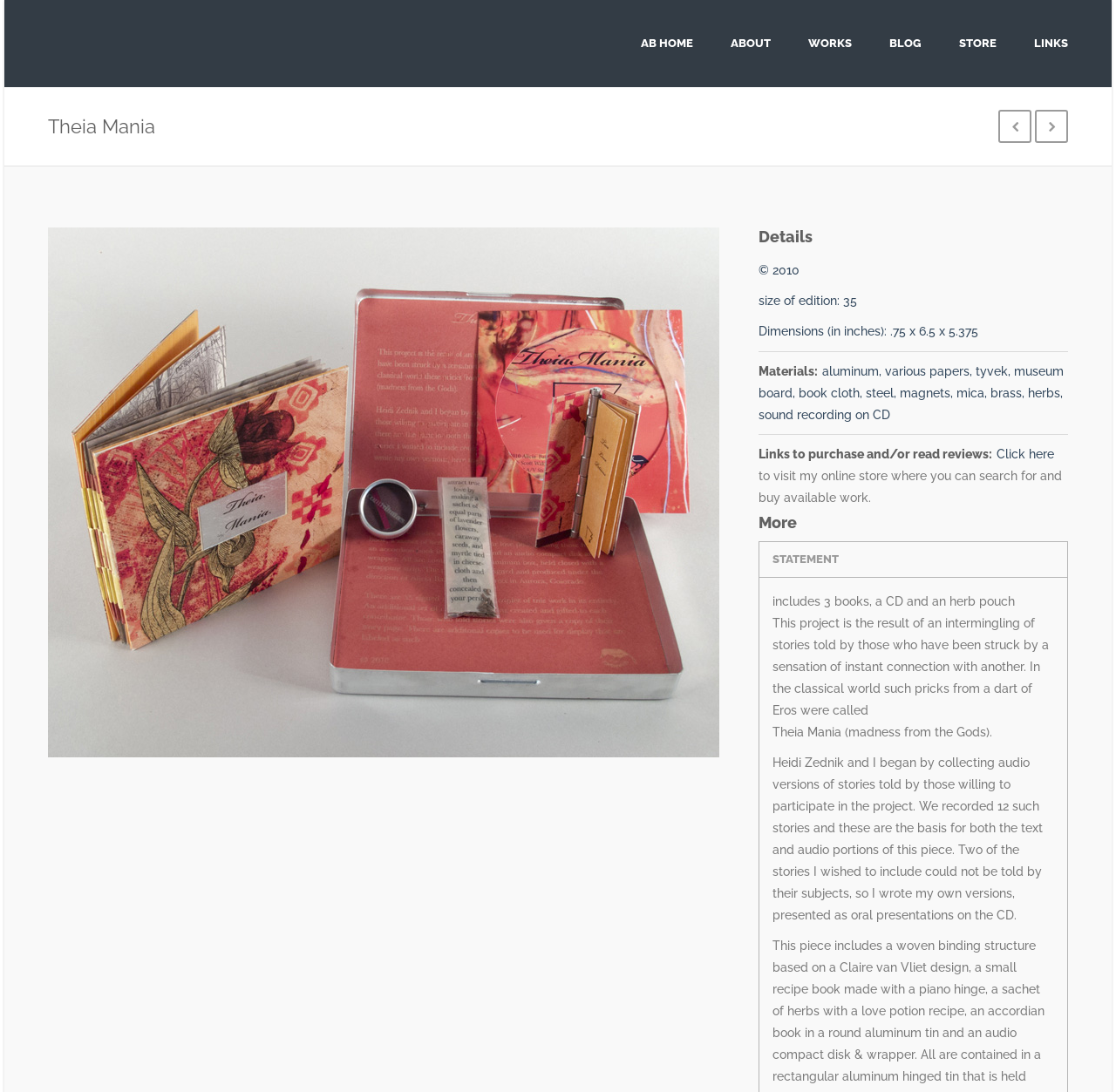What is the theme of the artwork?
Answer the question with as much detail as possible.

The static text element with the text 'This project is the result of an intermingling of stories told by those who have been struck by a sensation of instant connection with another.' provides the information about the theme of the artwork.